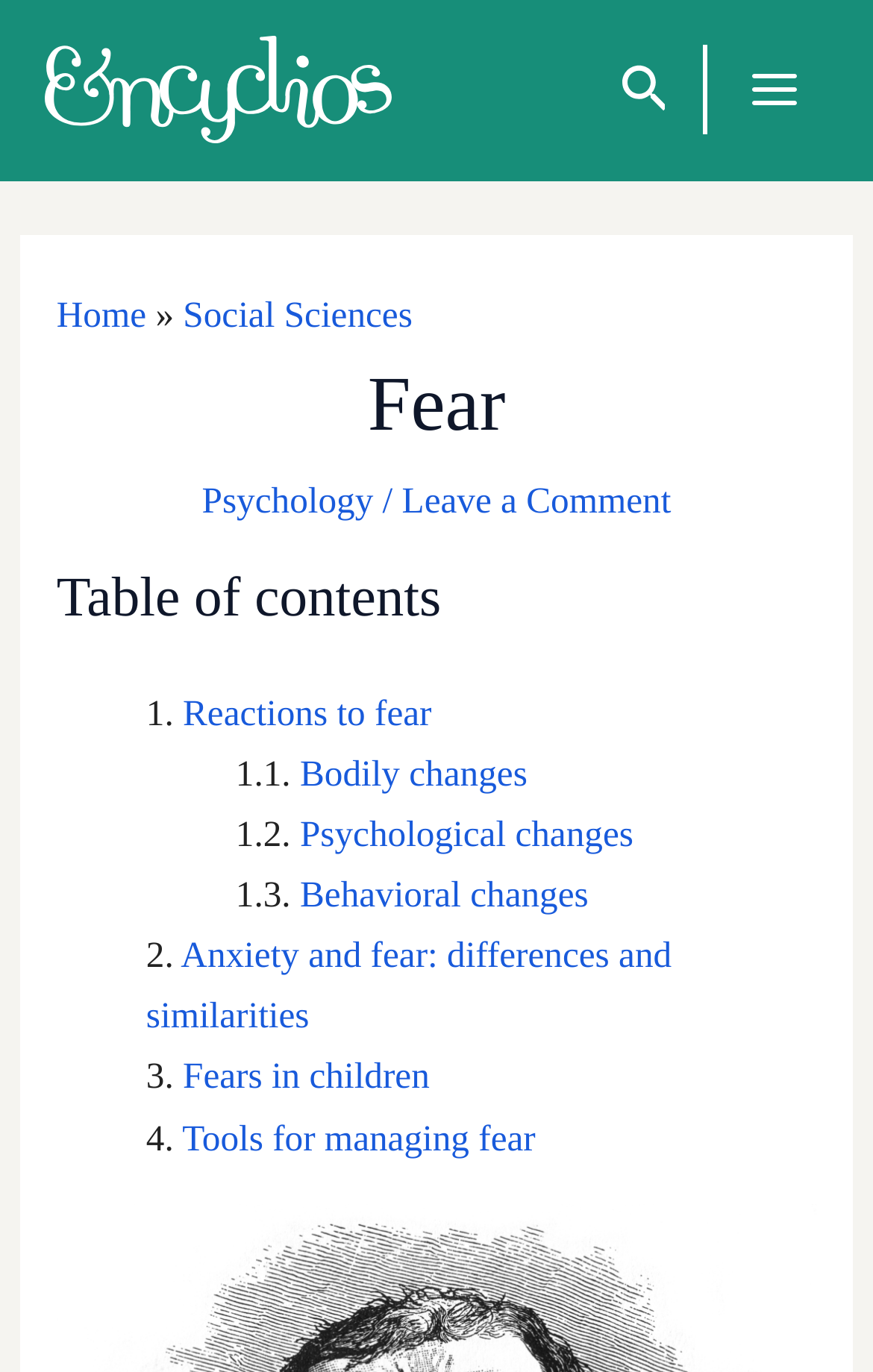Can you identify the bounding box coordinates of the clickable region needed to carry out this instruction: 'go to home page'? The coordinates should be four float numbers within the range of 0 to 1, stated as [left, top, right, bottom].

[0.065, 0.213, 0.168, 0.244]